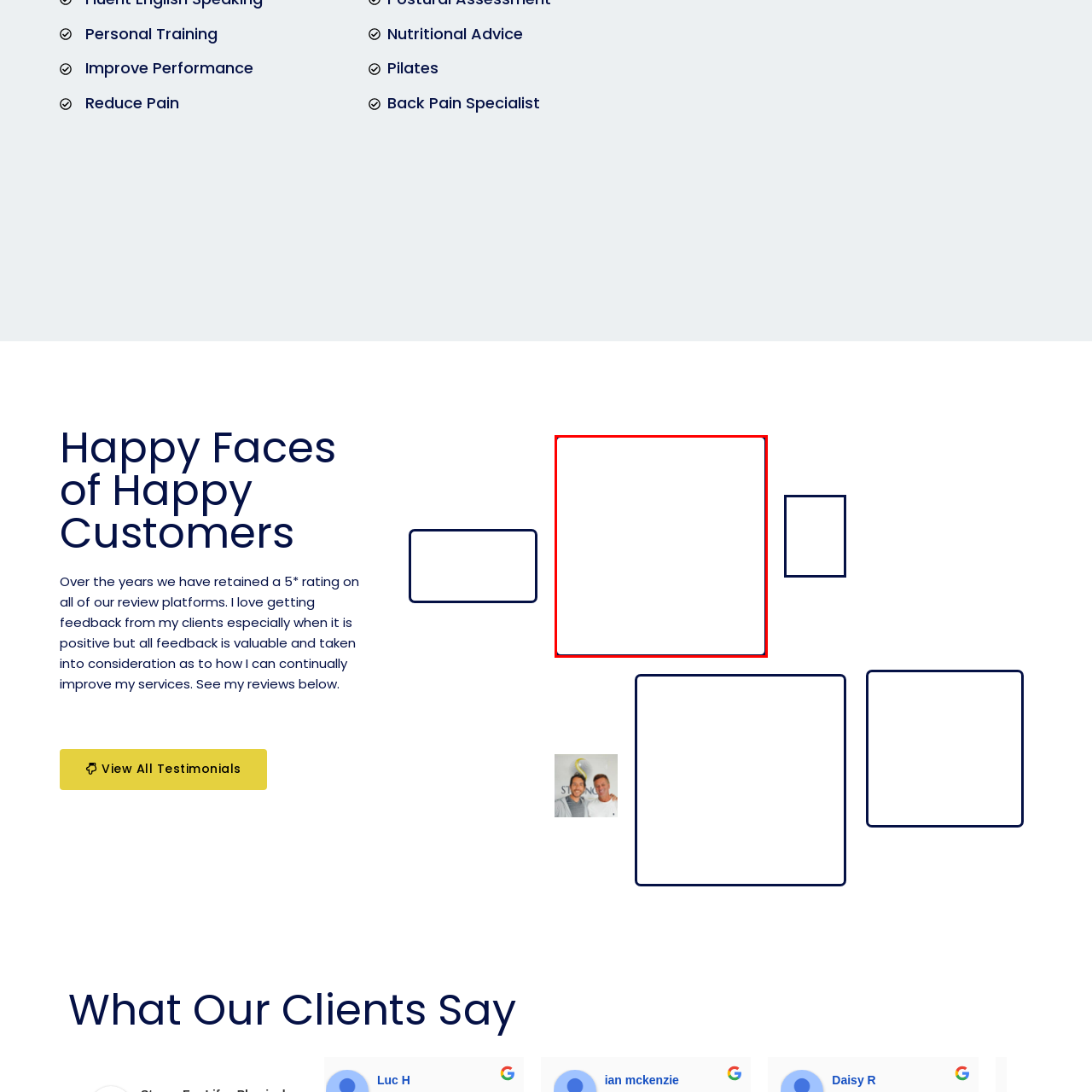Inspect the area marked by the red box and provide a short answer to the question: What is the purpose of the image?

To showcase the practice